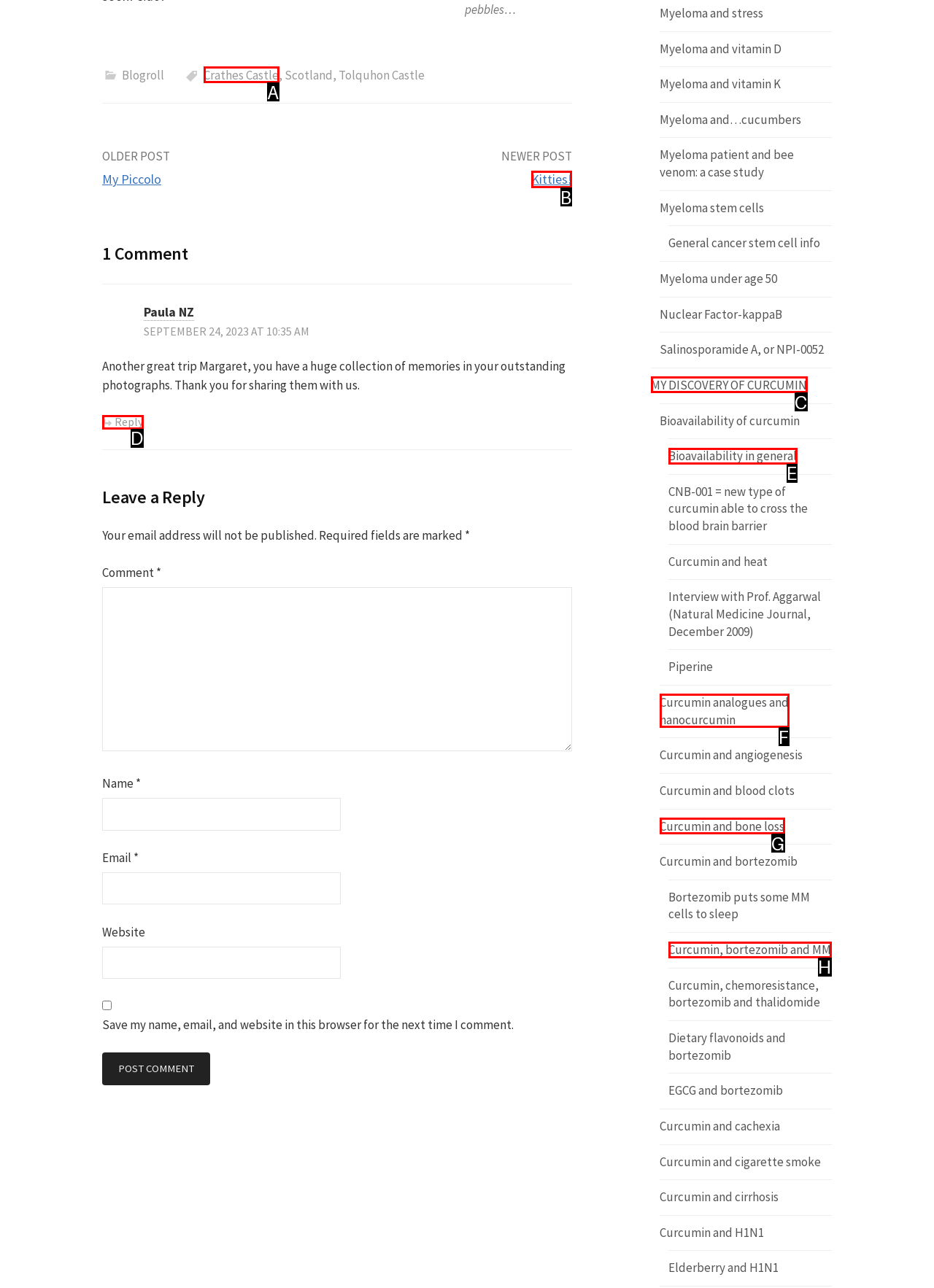Please indicate which HTML element to click in order to fulfill the following task: Click on the 'Kitties!' link Respond with the letter of the chosen option.

B